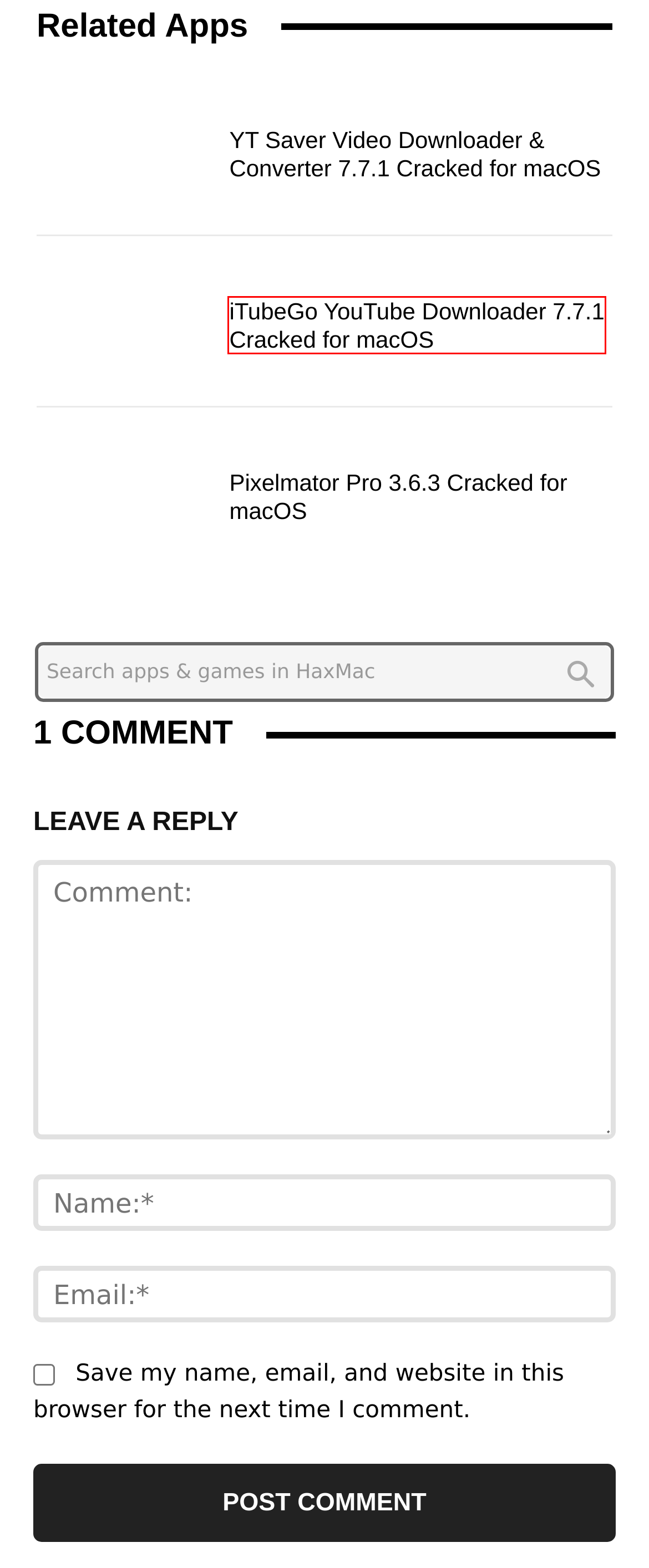You have a screenshot of a webpage with a red bounding box around a UI element. Determine which webpage description best matches the new webpage that results from clicking the element in the bounding box. Here are the candidates:
A. DMCA – Copyrights ! | Haxmac
B. Video Archives | Haxmac
C. Pixelmator Pro 3.6.3 Cracked for macOS
D. Entertainment Archives | Haxmac
E. iTubeGo YouTube Downloader 7.7.2 Cracked for macOS
F. YT Saver Video Downloader & Converter 7.7.2 Cracked for macOS
G. Utilities Archives | Haxmac
H. Mobile Tools Archives | Haxmac

E